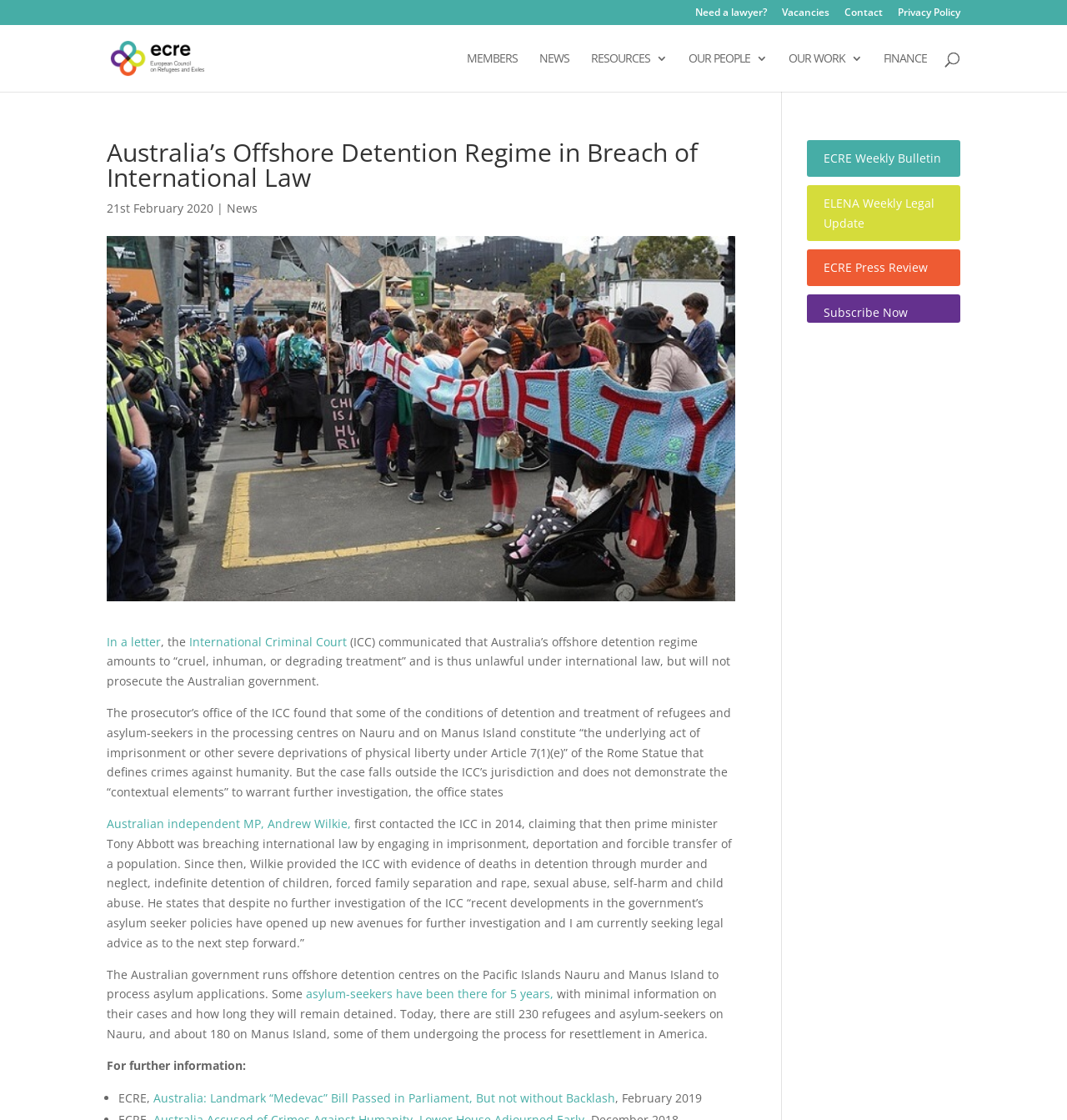What is the organization's name?
Examine the image closely and answer the question with as much detail as possible.

I found the organization's name by looking at the top-left corner of the webpage, where I saw a link with the text 'European Council on Refugees and Exiles (ECRE)'. This link is likely to be the organization's name and logo.